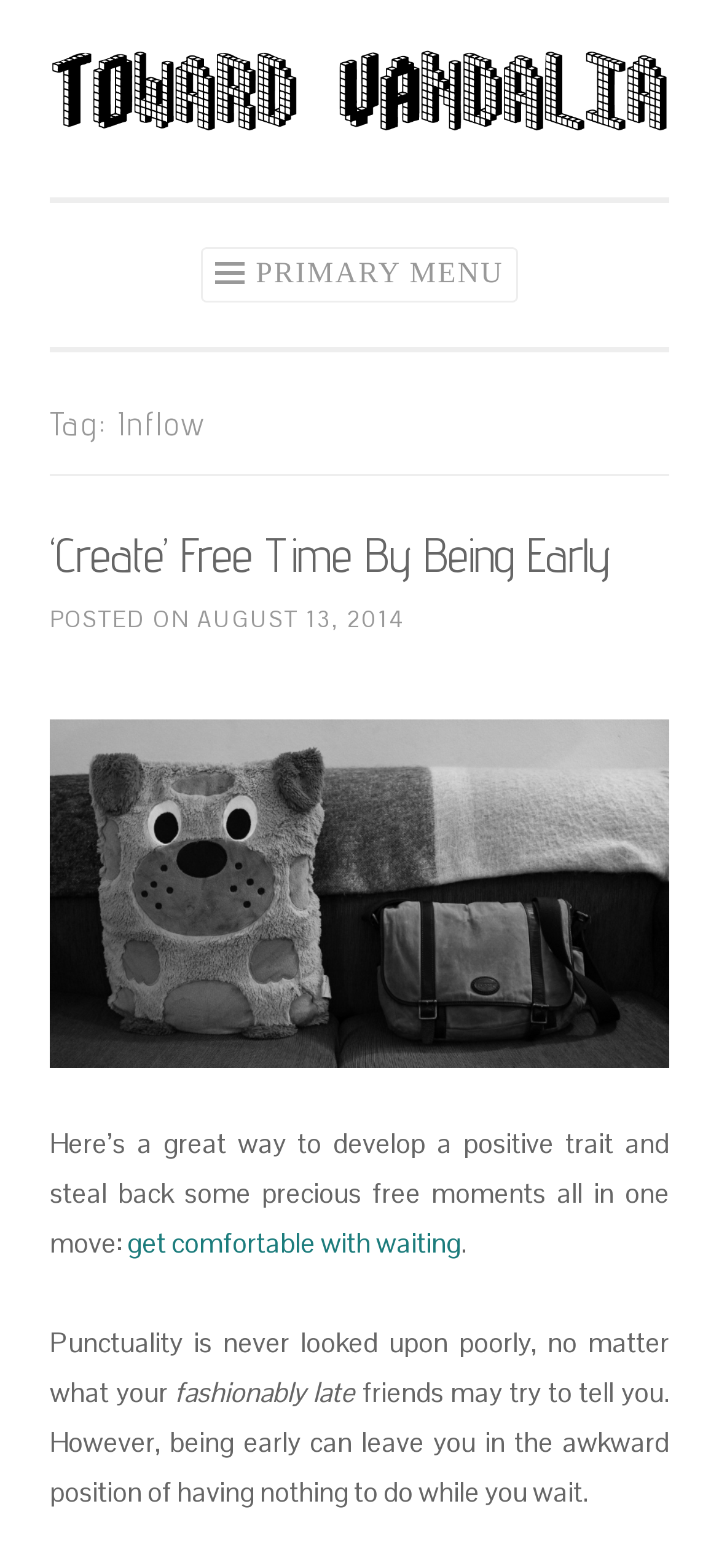Answer the question below in one word or phrase:
Who is the author of the article?

Not specified